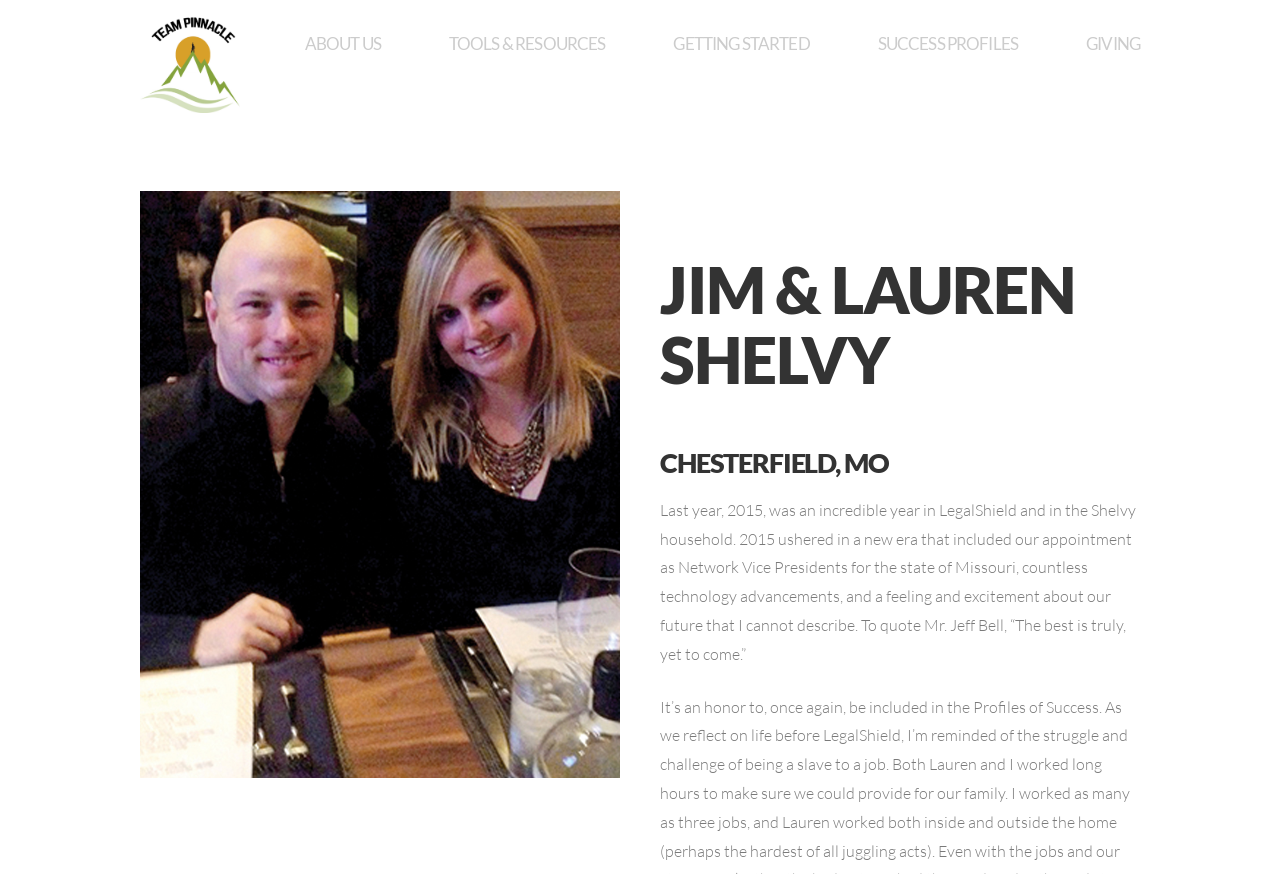Based on the image, please elaborate on the answer to the following question:
What is the year mentioned in the text?

The year 2015 is mentioned in the text as the year when Jim and Lauren Shelvy were appointed as Network Vice Presidents for the state of Missouri, and when they experienced significant technology advancements.